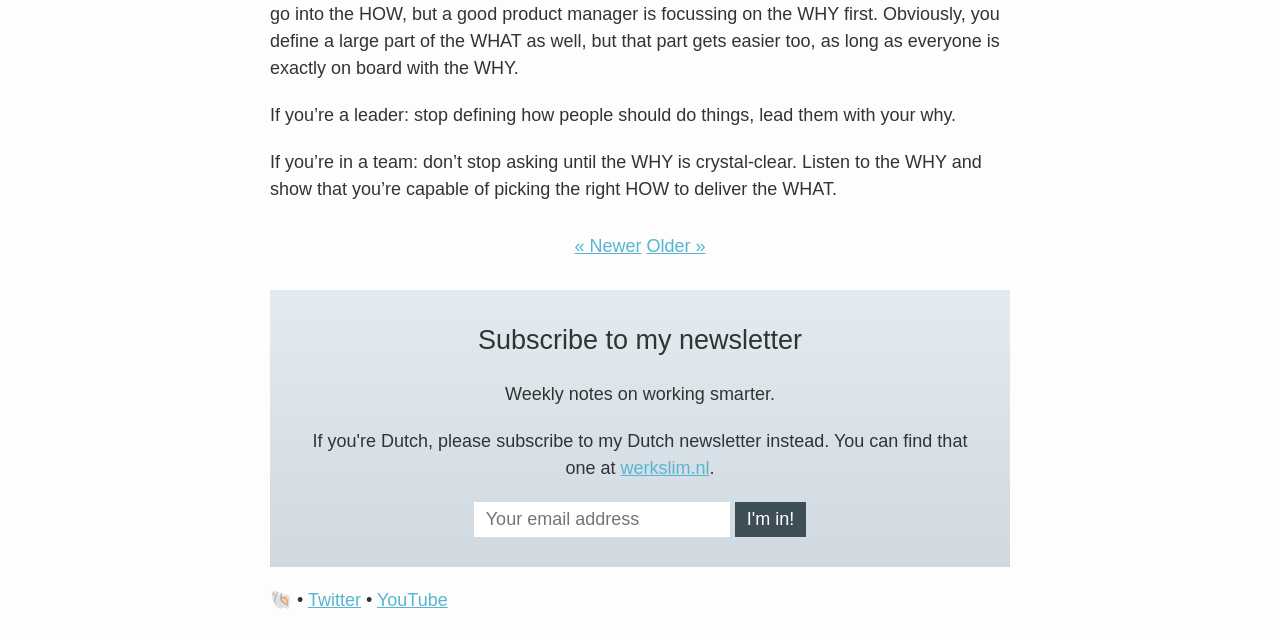Find the coordinates for the bounding box of the element with this description: "werkslim.nl".

[0.485, 0.715, 0.554, 0.746]